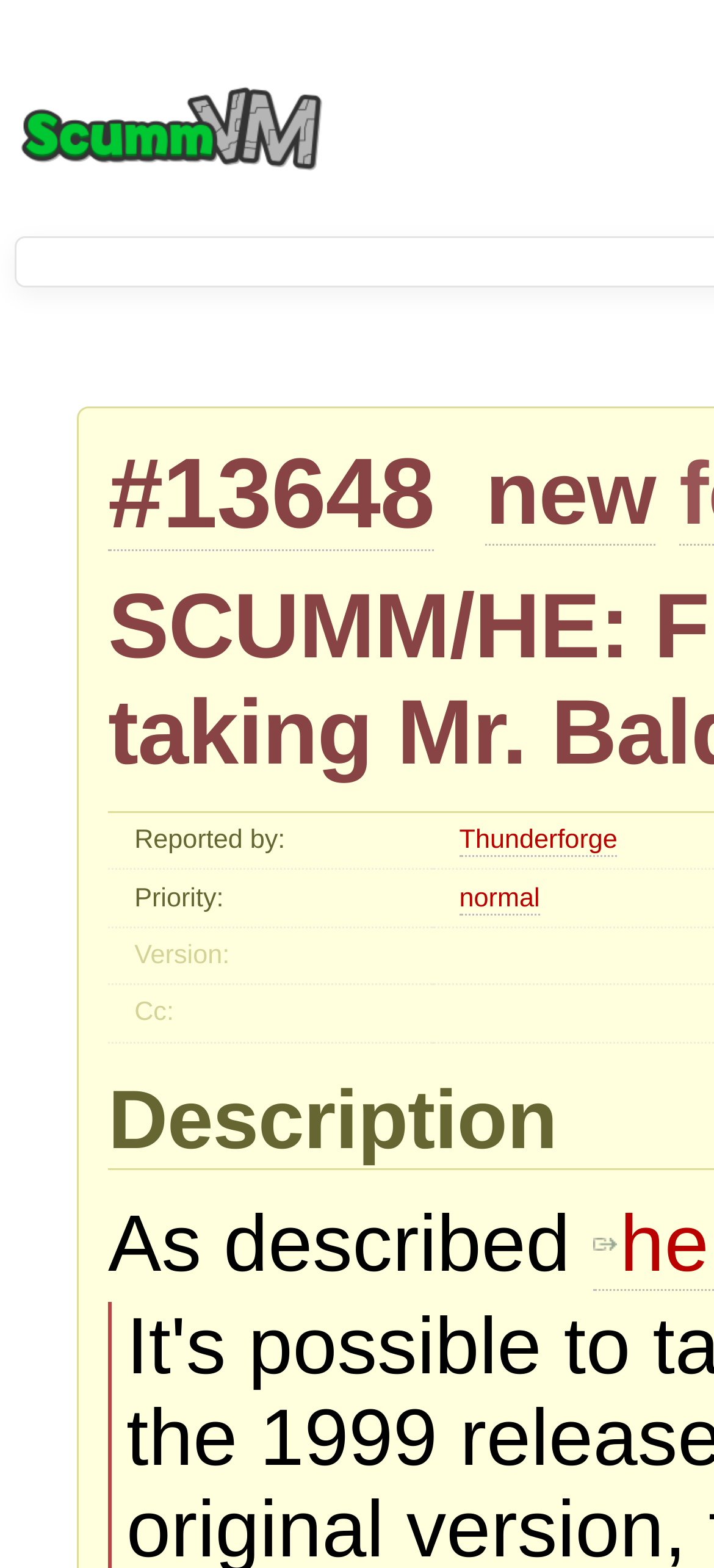Provide your answer in a single word or phrase: 
What is the description of the bug?

As described